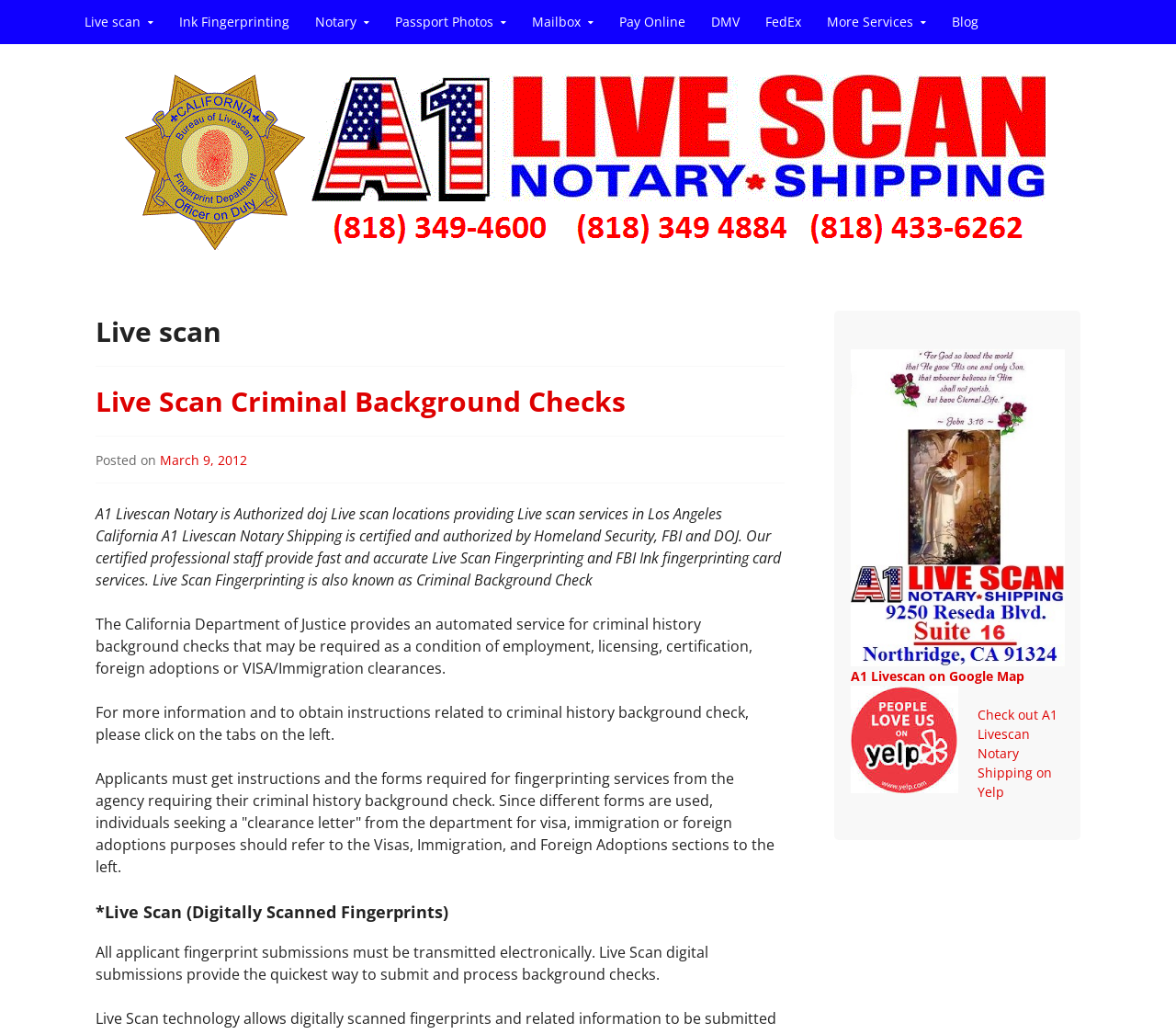Provide a single word or phrase to answer the given question: 
What is the purpose of Live Scan digital submissions?

Quickest way to submit and process background checks